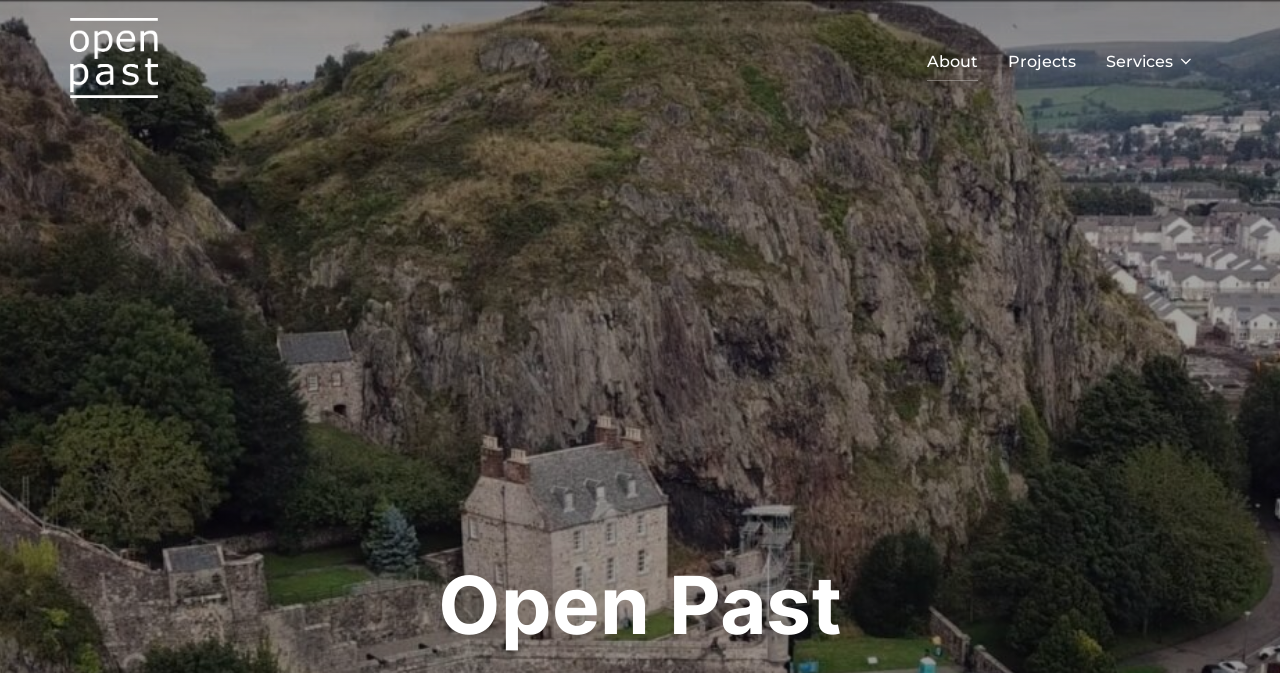Given the element description: "alt="Open Past"", predict the bounding box coordinates of the UI element it refers to, using four float numbers between 0 and 1, i.e., [left, top, right, bottom].

[0.055, 0.027, 0.123, 0.159]